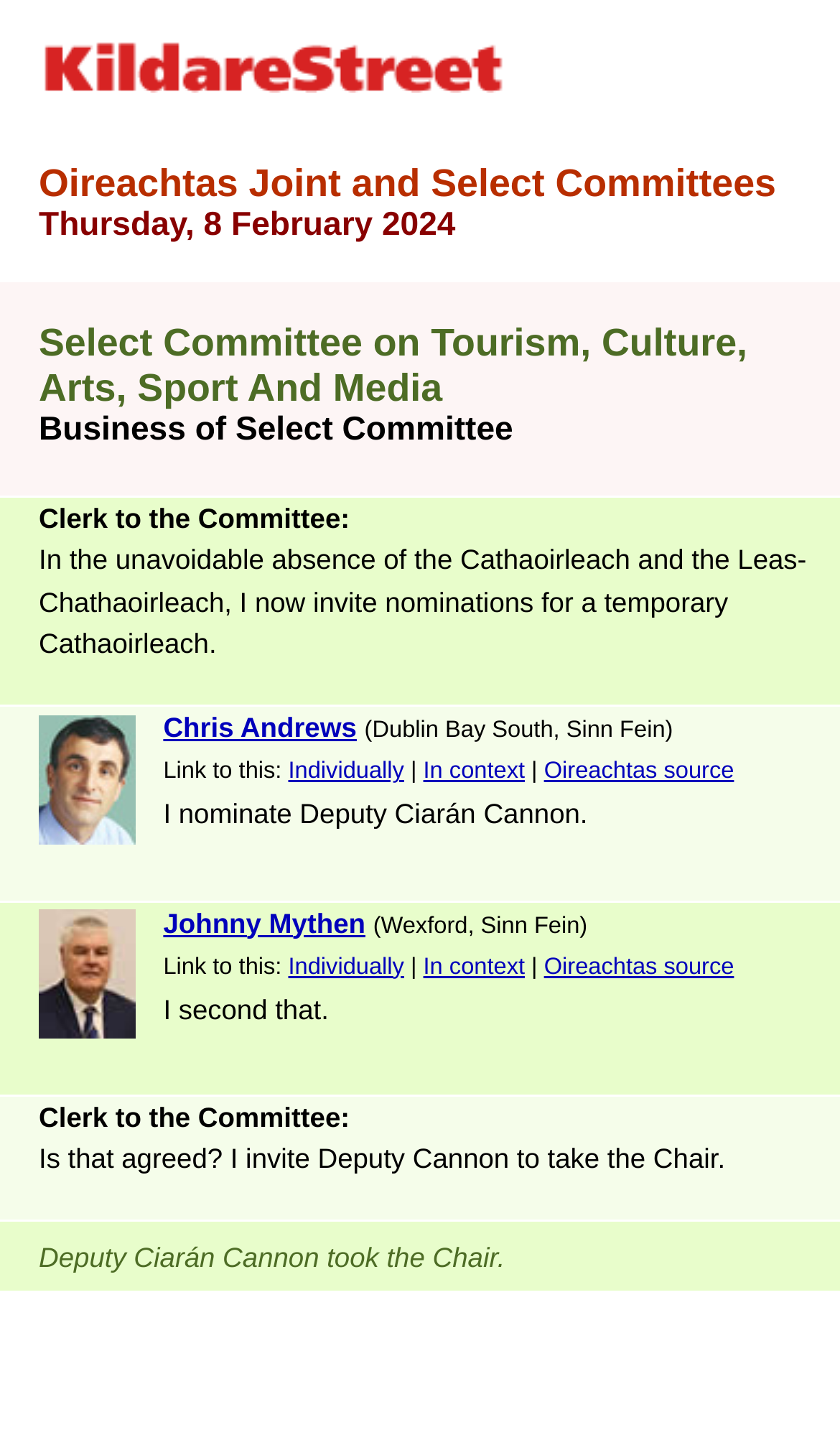Highlight the bounding box coordinates of the element you need to click to perform the following instruction: "Click on the KildareStreet.com link."

[0.046, 0.065, 0.797, 0.066]